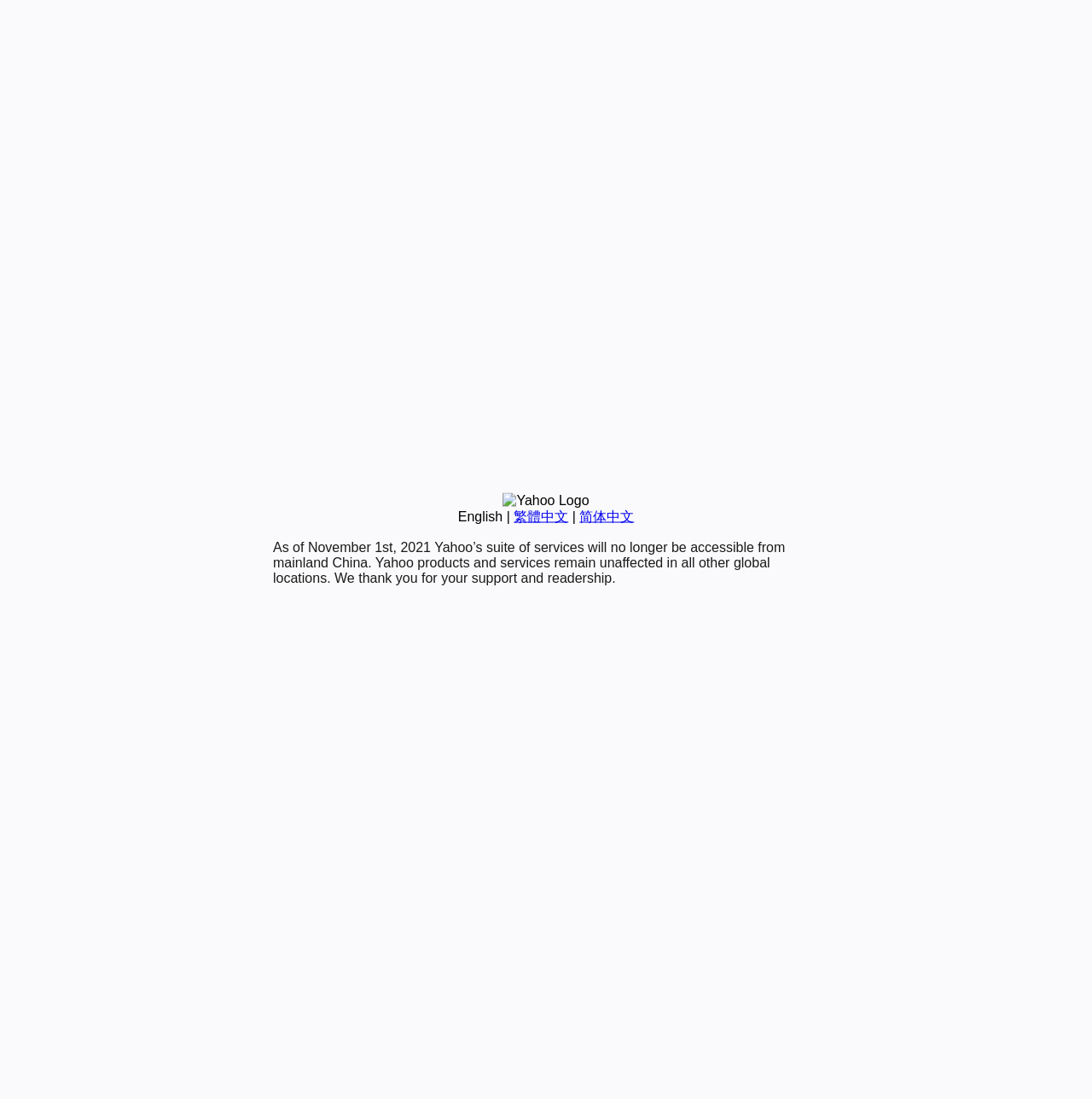Determine the bounding box coordinates for the UI element described. Format the coordinates as (top-left x, top-left y, bottom-right x, bottom-right y) and ensure all values are between 0 and 1. Element description: English

[0.419, 0.463, 0.46, 0.476]